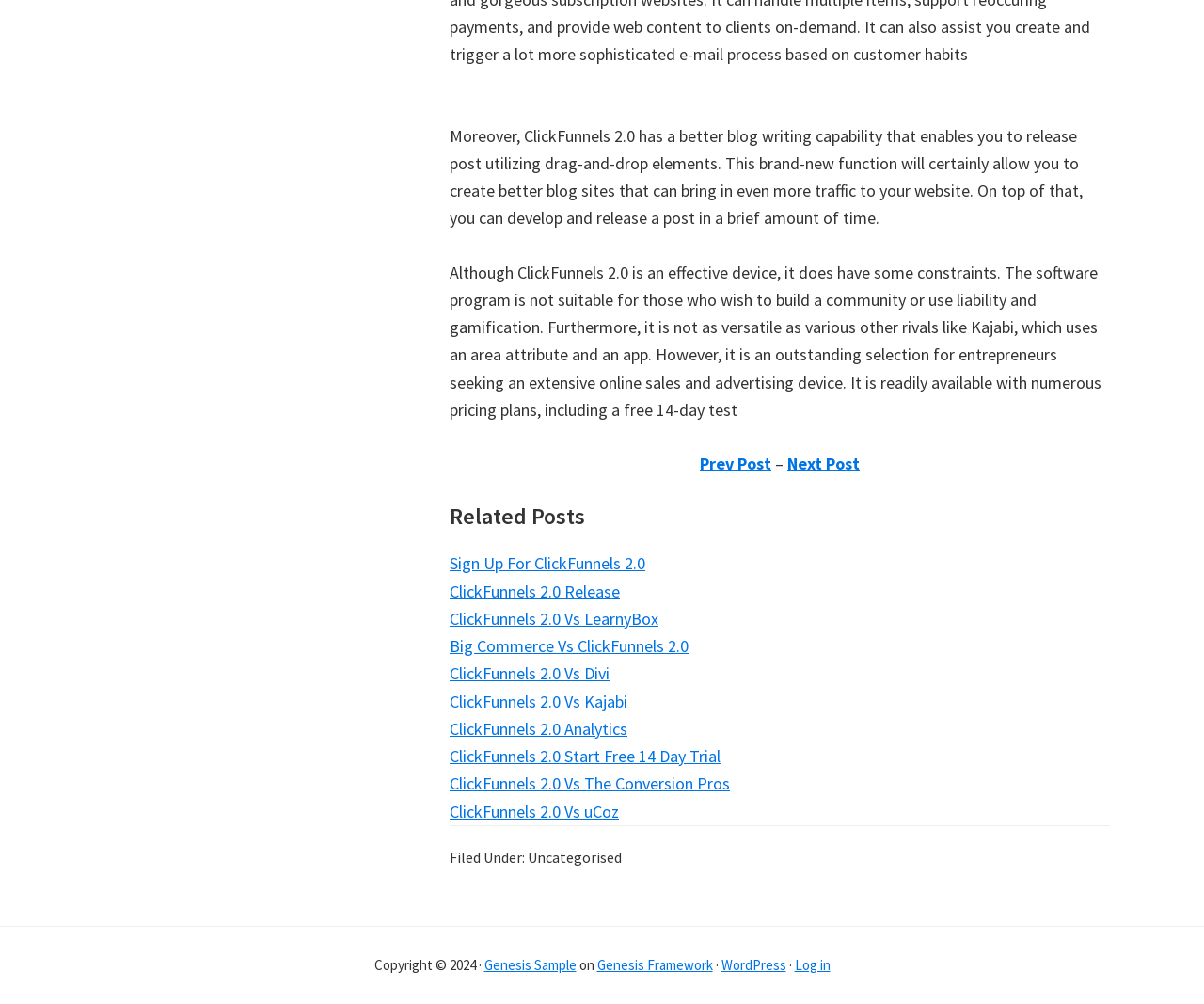Can you find the bounding box coordinates of the area I should click to execute the following instruction: "Click on 'ClickFunnels 2.0 Vs Kajabi'"?

[0.373, 0.687, 0.521, 0.709]